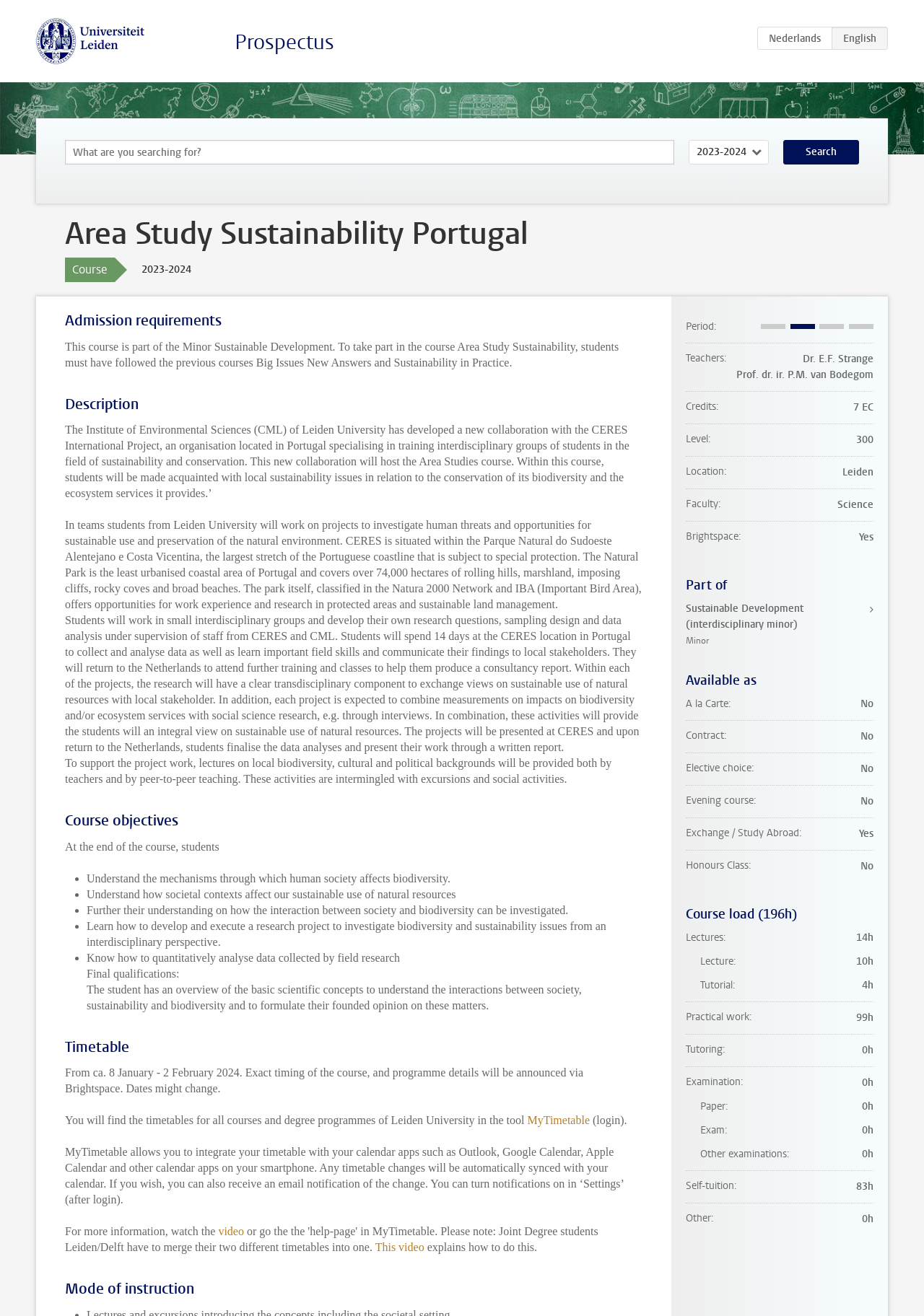Utilize the details in the image to give a detailed response to the question: What is the location of the course?

The location of the course can be found in the 'DescriptionListDetail' section, under the term 'Location', which is located at the bottom of the webpage, with a bounding box of [0.912, 0.354, 0.945, 0.364].